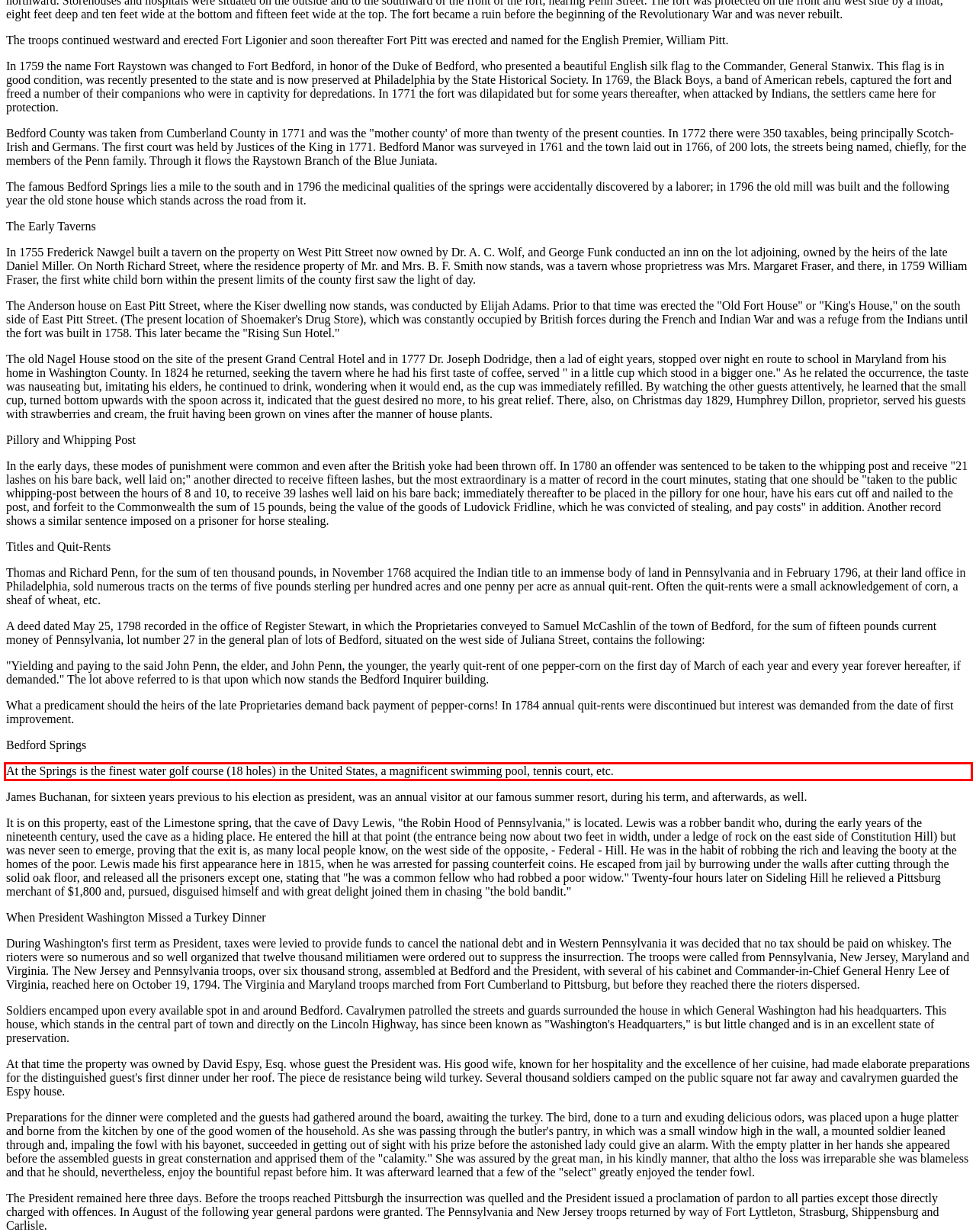Review the screenshot of the webpage and recognize the text inside the red rectangle bounding box. Provide the extracted text content.

At the Springs is the finest water golf course (18 holes) in the United States, a magnificent swimming pool, tennis court, etc.